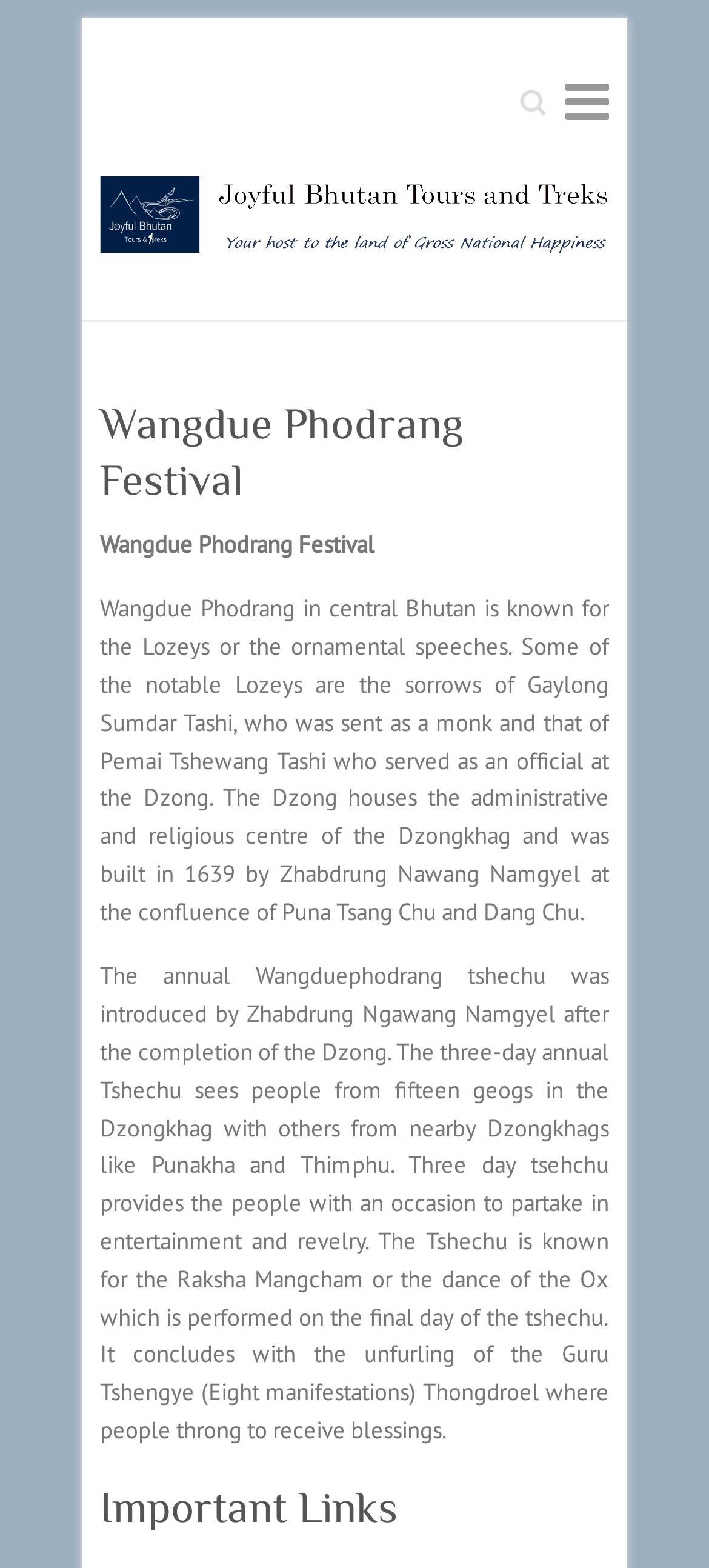Produce an elaborate caption capturing the essence of the webpage.

The webpage is about the Wangdue Phodrang Festival, a cultural event in Bhutan. At the top right corner, there is a search bar with a "Search" label and a responsive menu button next to it. Below the search bar, there is a logo of Joyful Bhutan Tours & Treks, which is also a link.

The main content of the webpage is an article about the Wangdue Phodrang Festival. The article is divided into three sections. The first section is a heading that reads "Wangdue Phodrang Festival". Below the heading, there is a paragraph of text that describes the Lozeys, or ornamental speeches, of Wangdue Phodrang in central Bhutan. The text also mentions the Dzong, which houses the administrative and religious center of the Dzongkhag, and its history.

The second section of the article is another paragraph of text that describes the annual Wangduephodrang tshechu, a three-day festival that takes place at the Dzong. The text explains that the festival was introduced by Zhabdrung Ngawang Namgyel and features various performances, including the Raksha Mangcham, or the dance of the Ox.

The third section of the article is a heading that reads "Important Links", which is located at the bottom of the page.